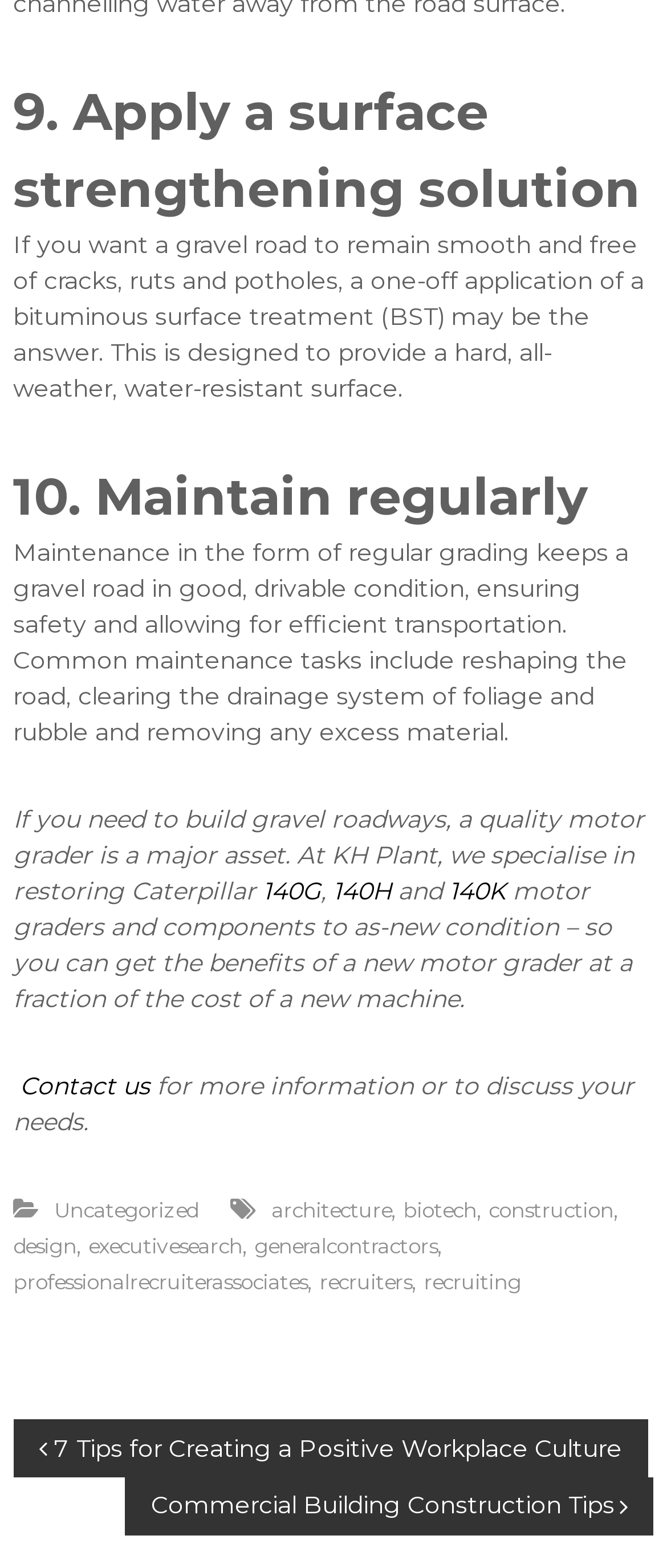Find the bounding box coordinates of the element to click in order to complete this instruction: "Write a review". The bounding box coordinates must be four float numbers between 0 and 1, denoted as [left, top, right, bottom].

None